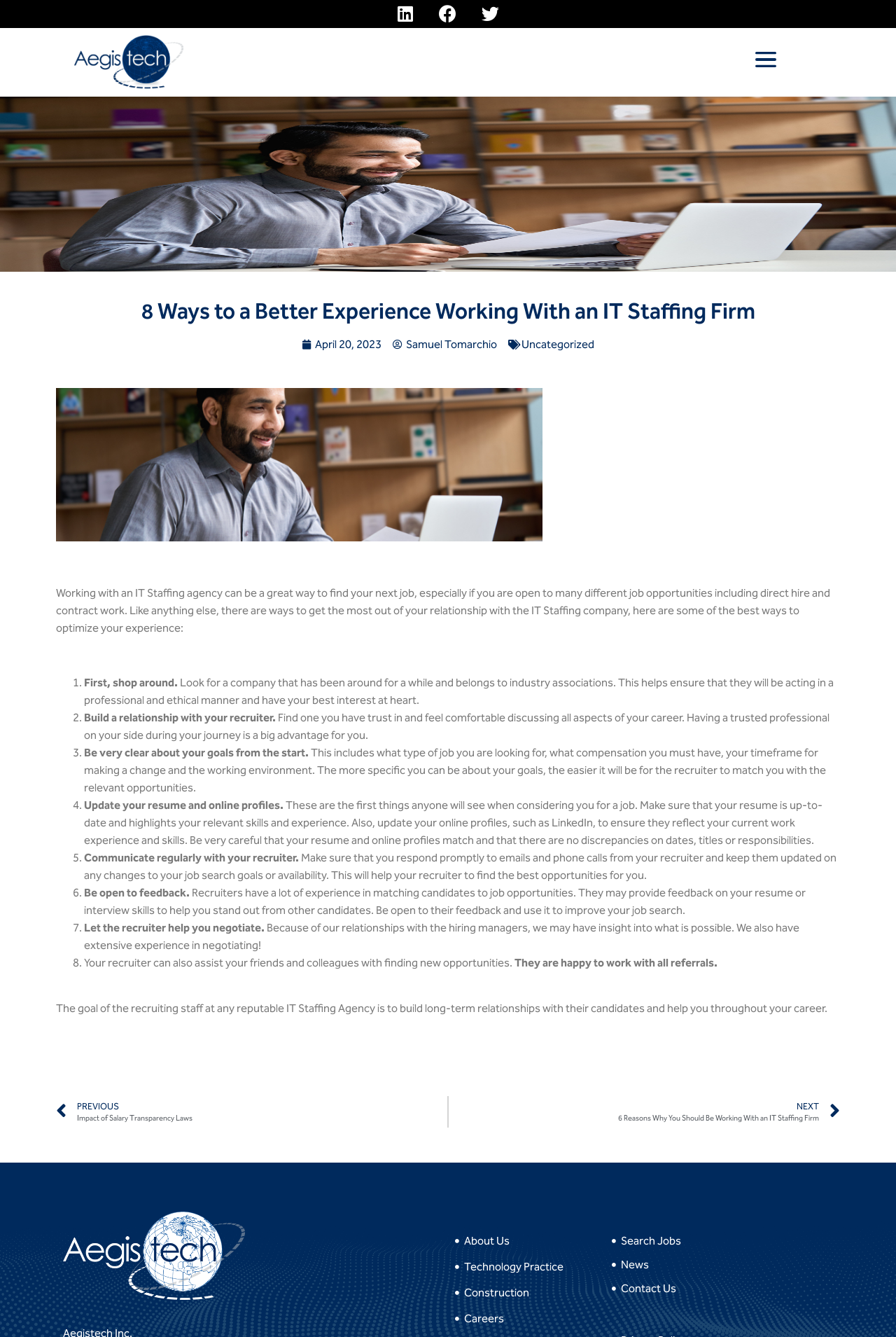Based on the image, provide a detailed and complete answer to the question: 
What is the date of the article?

The date of the article is mentioned as April 20, 2023, which can be found by reading the link 'April 20, 2023' below the heading.